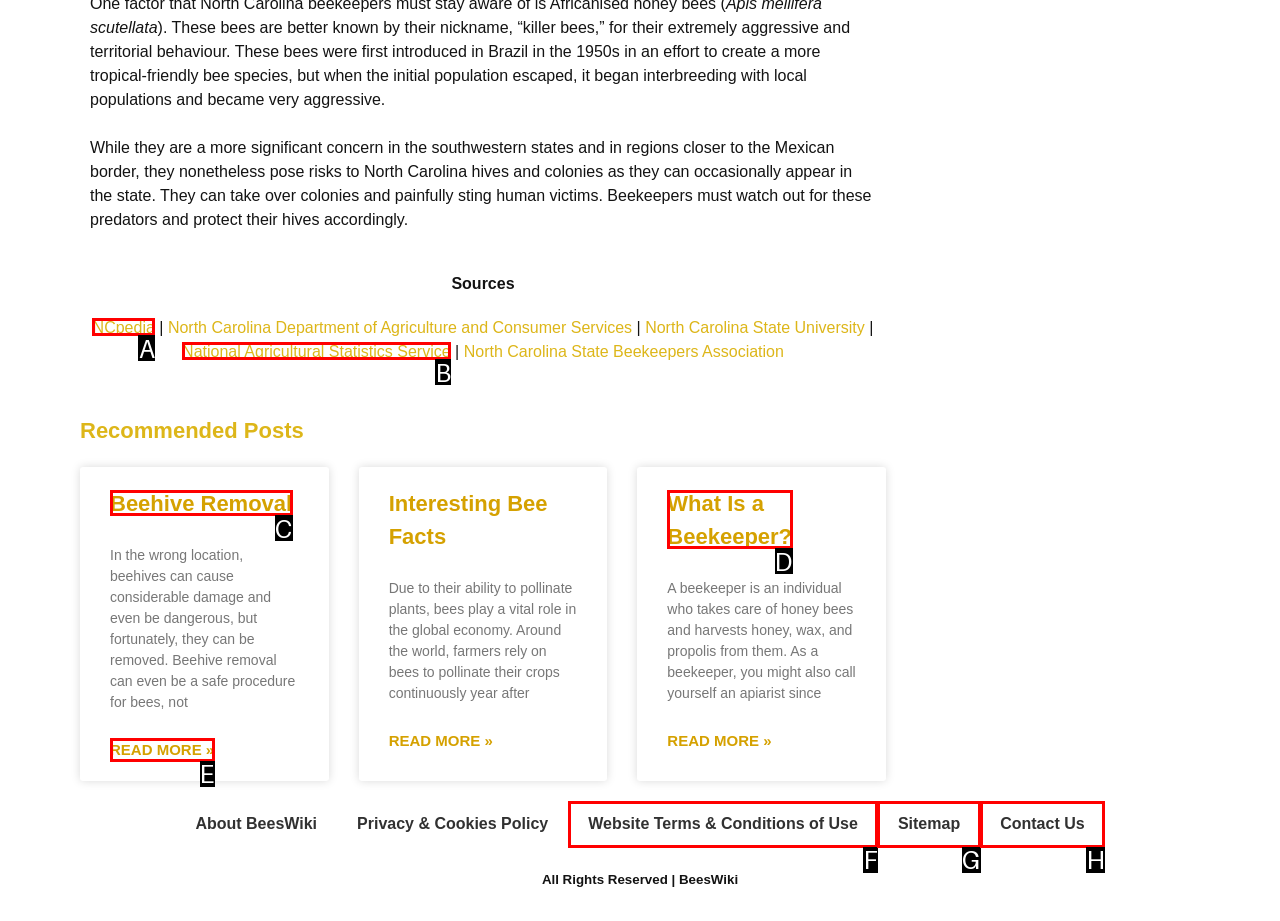Point out the HTML element that matches the following description: Read More »
Answer with the letter from the provided choices.

E